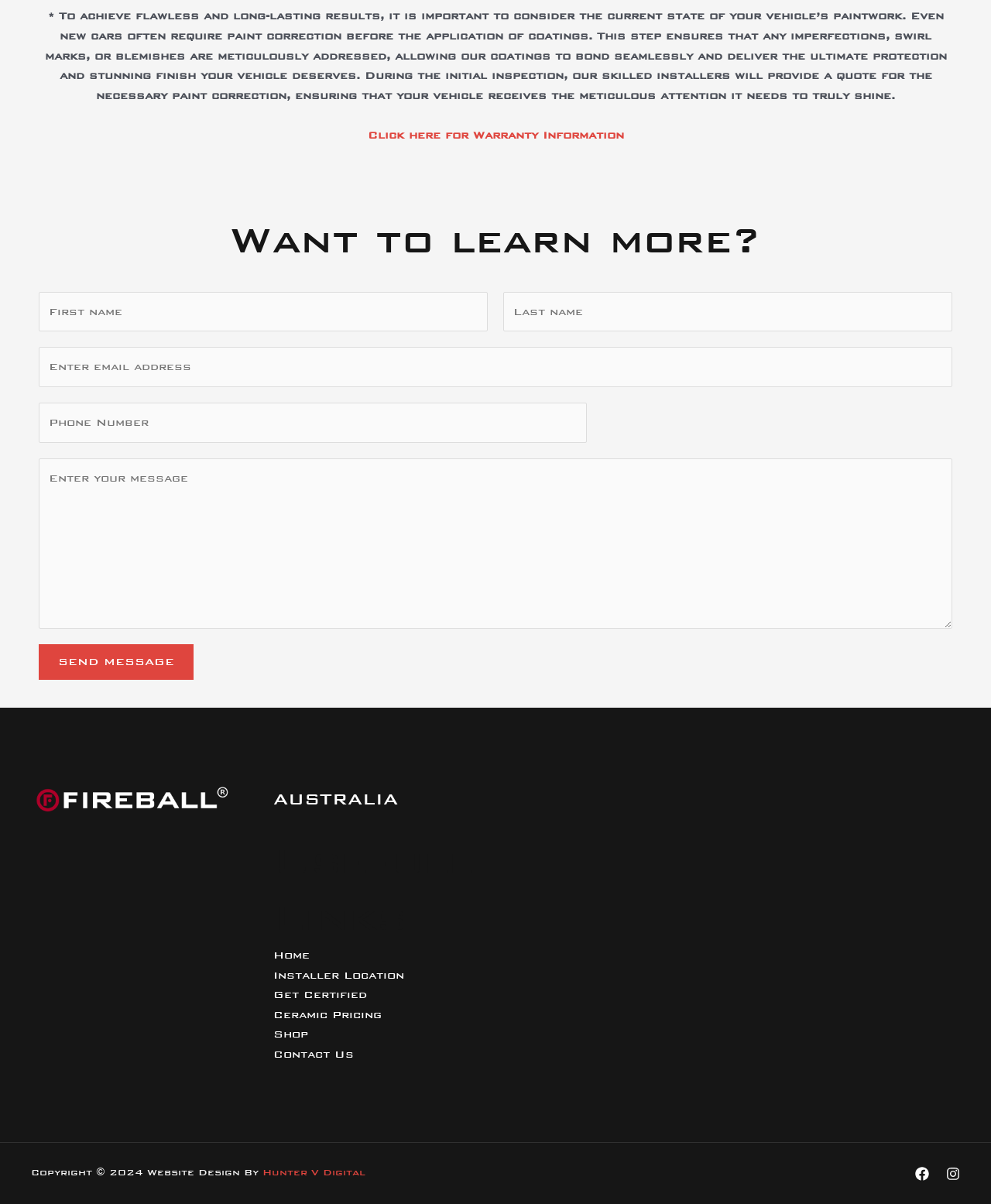From the given element description: "Hunter V Digital", find the bounding box for the UI element. Provide the coordinates as four float numbers between 0 and 1, in the order [left, top, right, bottom].

[0.265, 0.969, 0.369, 0.978]